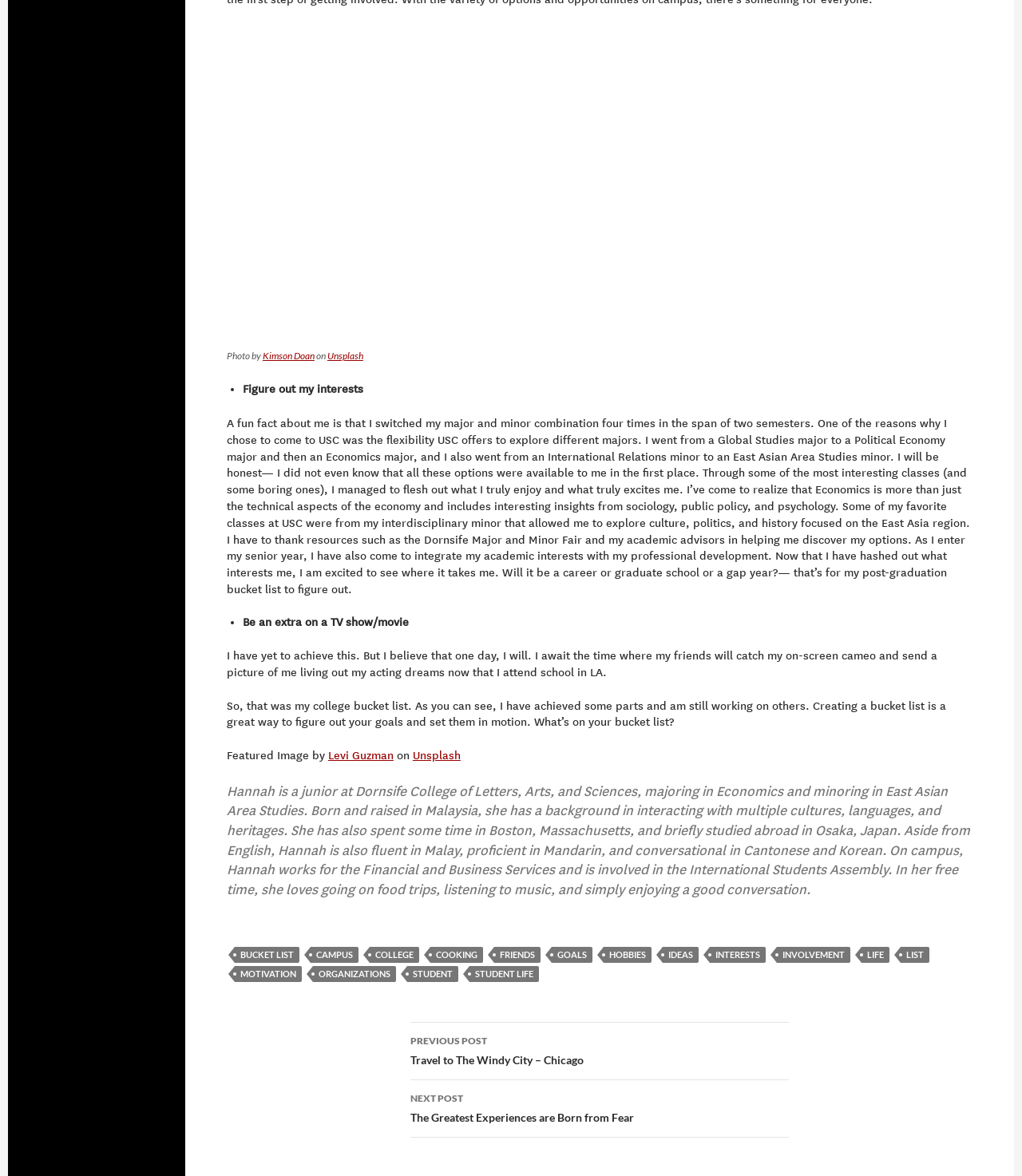What is the author's goal related to their acting dreams?
From the details in the image, answer the question comprehensively.

The author mentions 'Be an extra on a TV show/movie' as one of their bucket list items, indicating that they want to achieve this goal in the future.